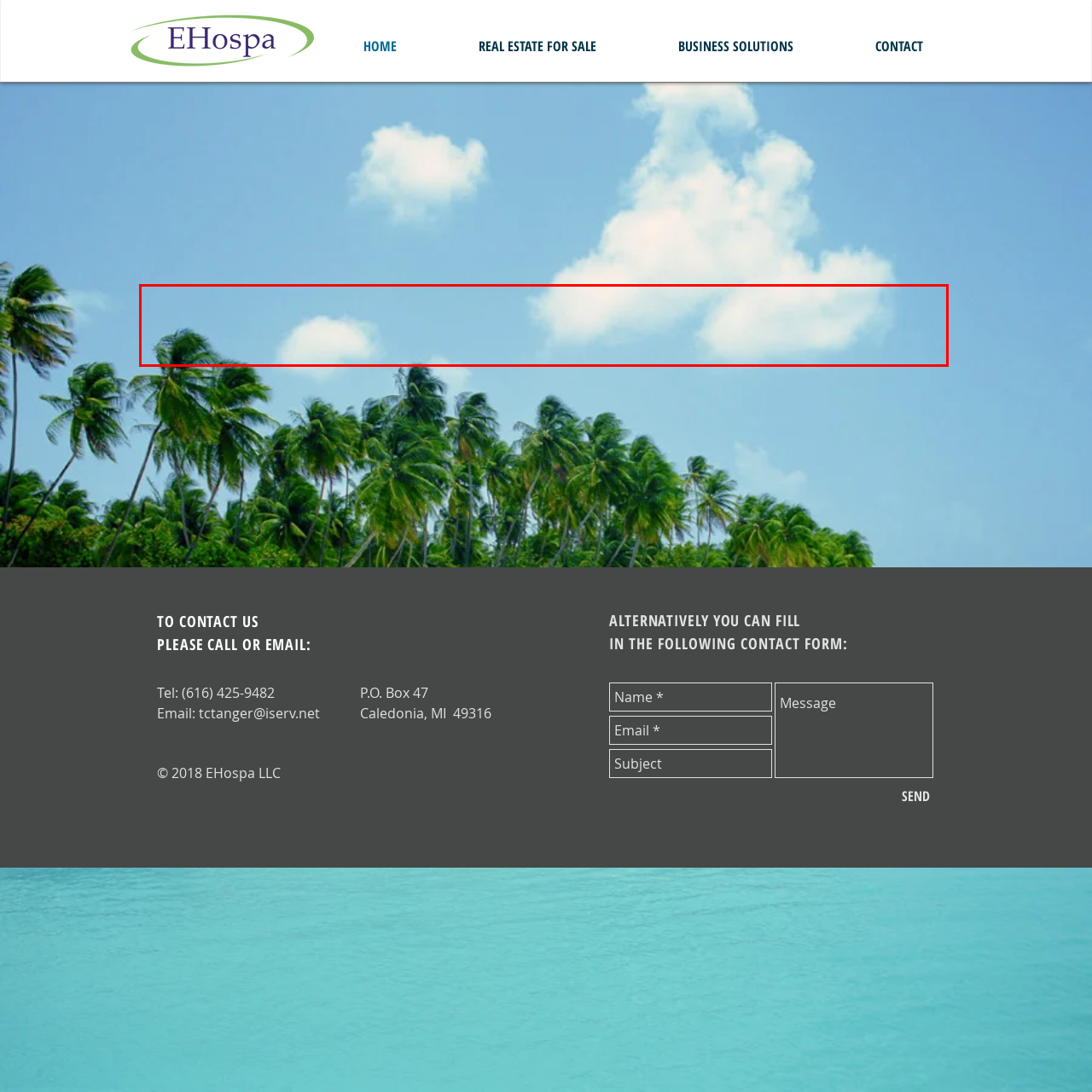Examine the webpage screenshot and use OCR to recognize and output the text within the red bounding box.

As the industry segments we serve have evolved with the economy, EHospa now also offers consulting and sales and acquisition services for real estate and commercial business enterprises, focusing on investor value and ROI. Call us to sell or buy any residential property or commercial business via a nationwide U.S. Multi-Listing Service or through our extensive network of industry contacts.